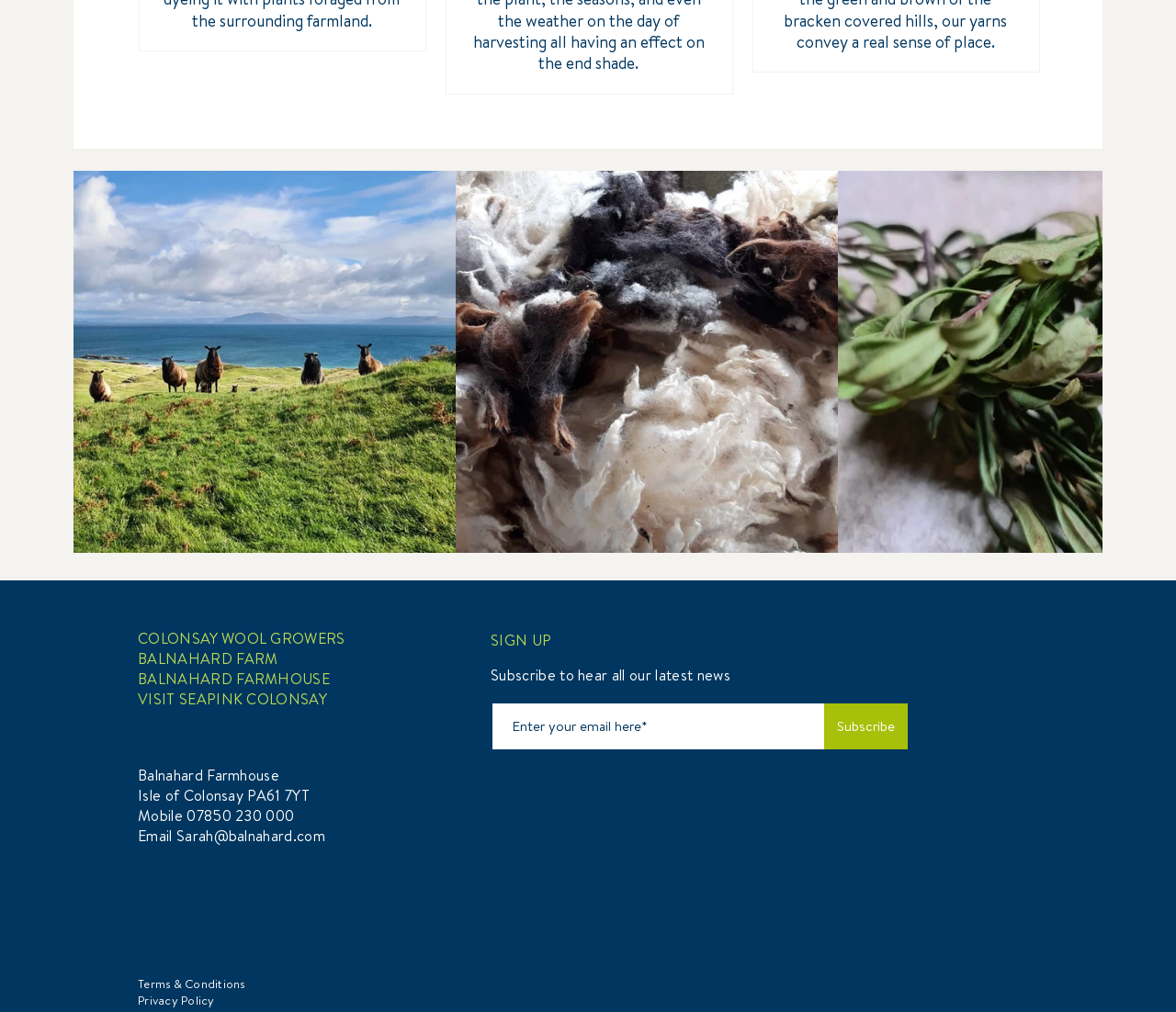Using the provided element description, identify the bounding box coordinates as (top-left x, top-left y, bottom-right x, bottom-right y). Ensure all values are between 0 and 1. Description: aria-label="Colonsay Wool Growers Sheep"

[0.062, 0.169, 0.388, 0.546]